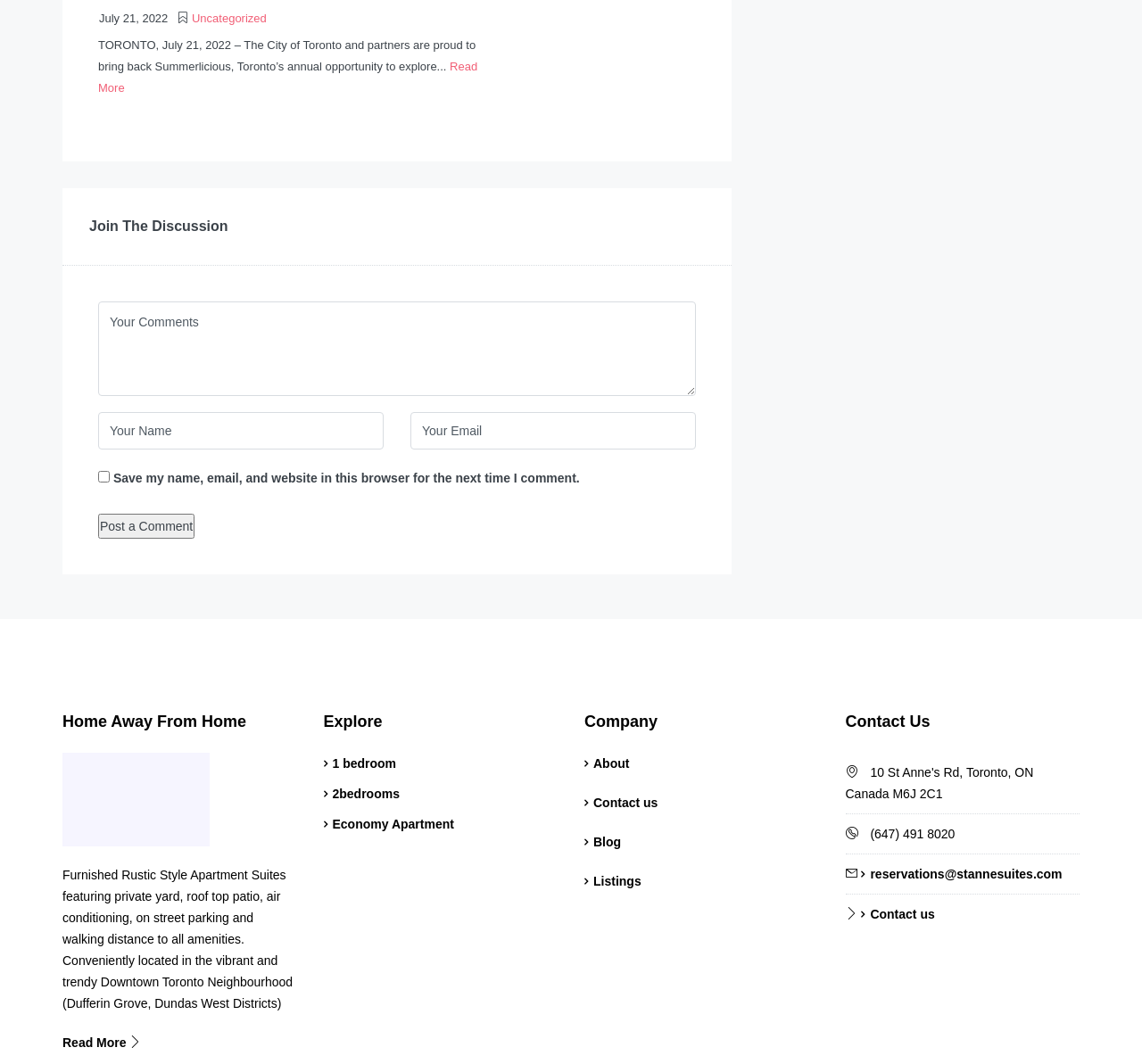Using the element description: "name="email" placeholder="Your Email"", determine the bounding box coordinates. The coordinates should be in the format [left, top, right, bottom], with values between 0 and 1.

[0.359, 0.387, 0.609, 0.422]